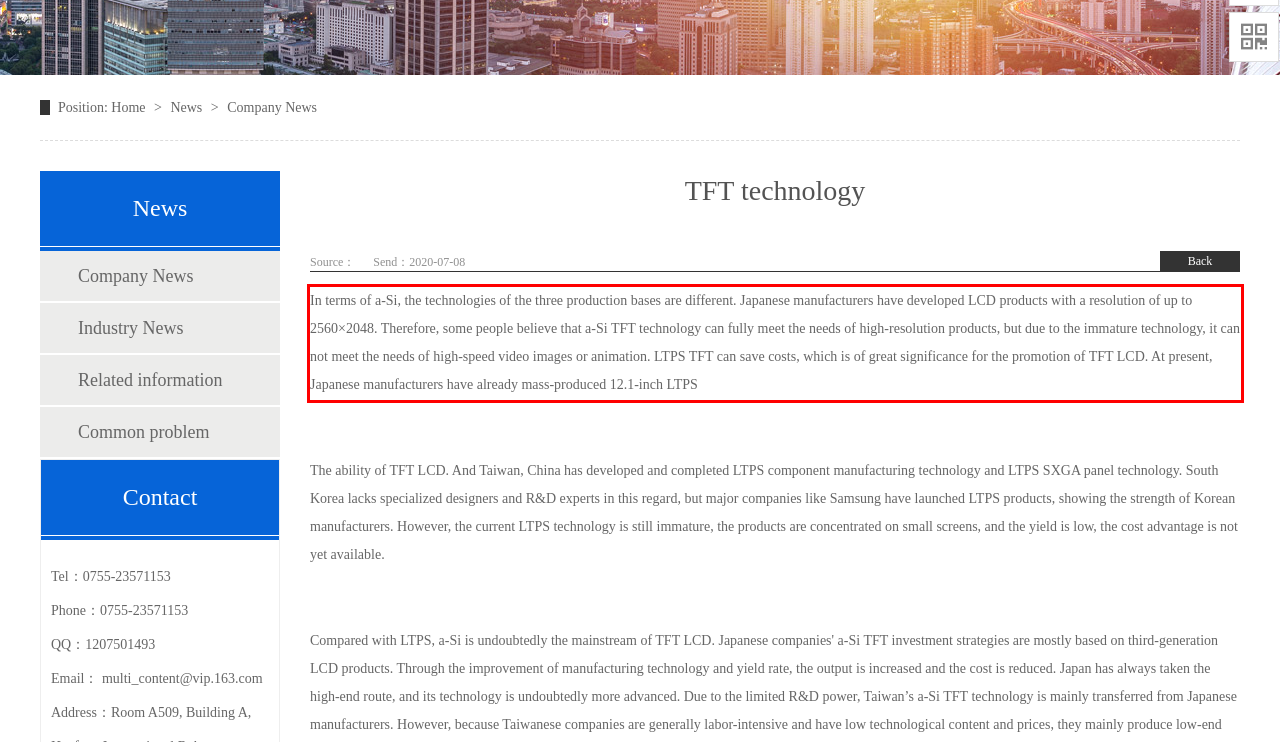Look at the provided screenshot of the webpage and perform OCR on the text within the red bounding box.

In terms of a-Si, the technologies of the three production bases are different. Japanese manufacturers have developed LCD products with a resolution of up to 2560×2048. Therefore, some people believe that a-Si TFT technology can fully meet the needs of high-resolution products, but due to the immature technology, it can not meet the needs of high-speed video images or animation. LTPS TFT can save costs, which is of great significance for the promotion of TFT LCD. At present, Japanese manufacturers have already mass-produced 12.1-inch LTPS